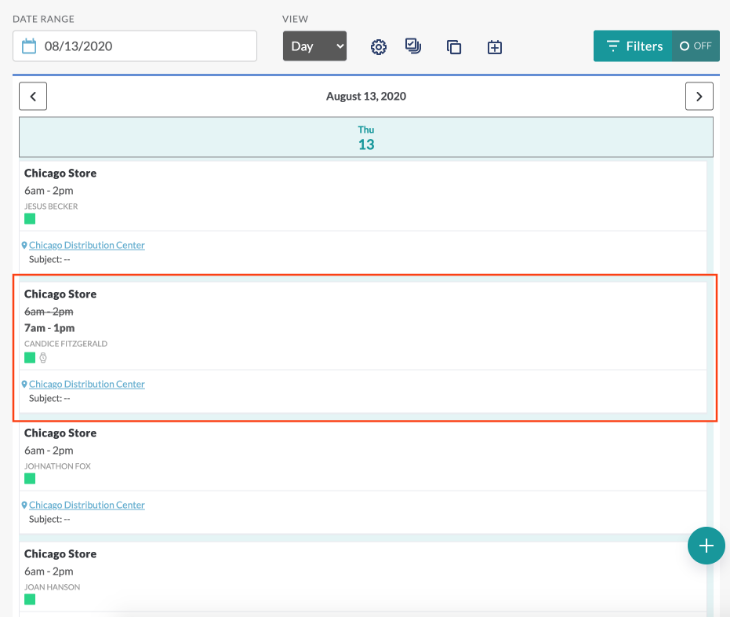Respond concisely with one word or phrase to the following query:
Who is assigned to the 6 AM to 2 PM shift?

Candice Fitzgerald